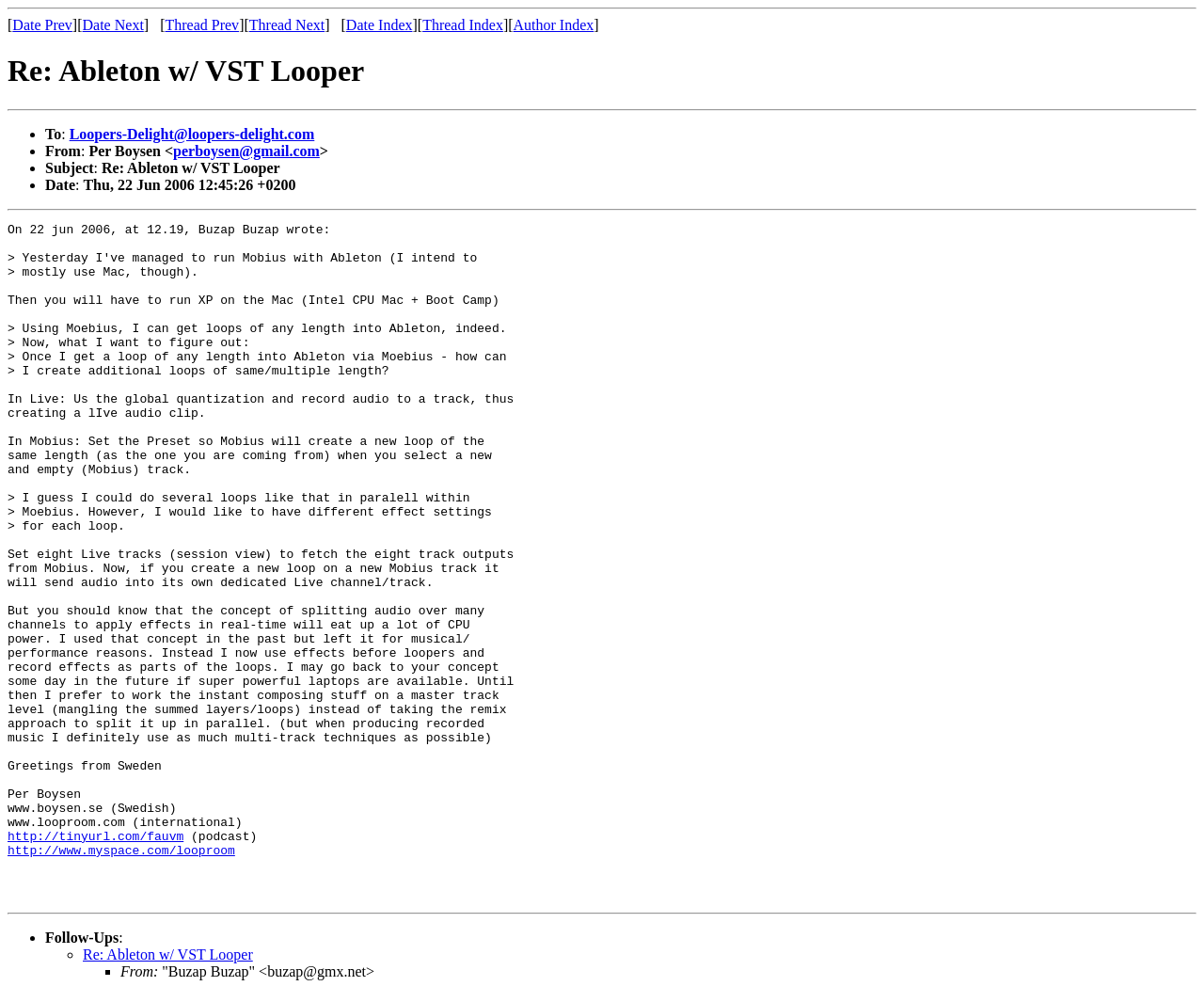Locate the bounding box coordinates of the element that needs to be clicked to carry out the instruction: "Follow the link to the podcast". The coordinates should be given as four float numbers ranging from 0 to 1, i.e., [left, top, right, bottom].

[0.006, 0.841, 0.153, 0.856]